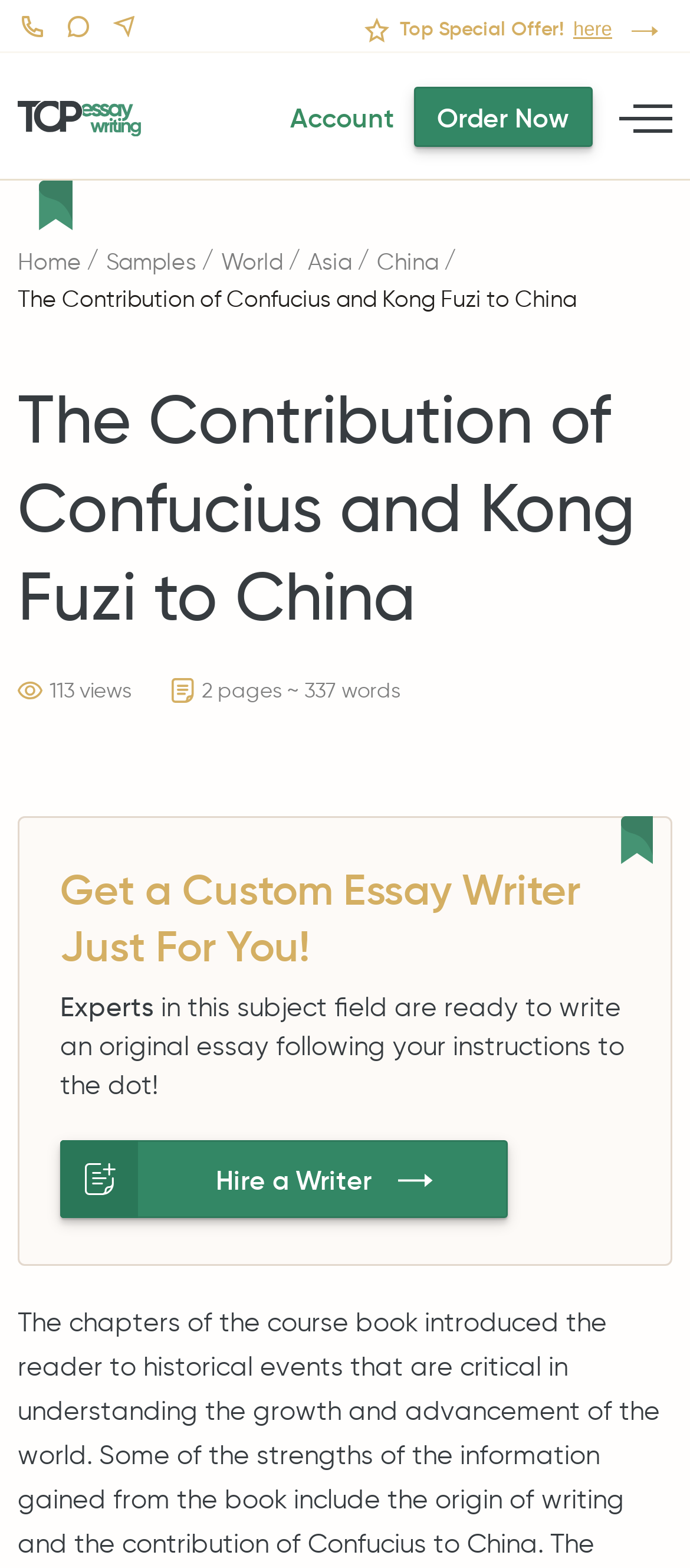How many views does the essay sample have?
Provide a well-explained and detailed answer to the question.

I found the number of views by looking at the StaticText element with the bounding box coordinates [0.072, 0.431, 0.19, 0.448] which contains the text '113 views'.